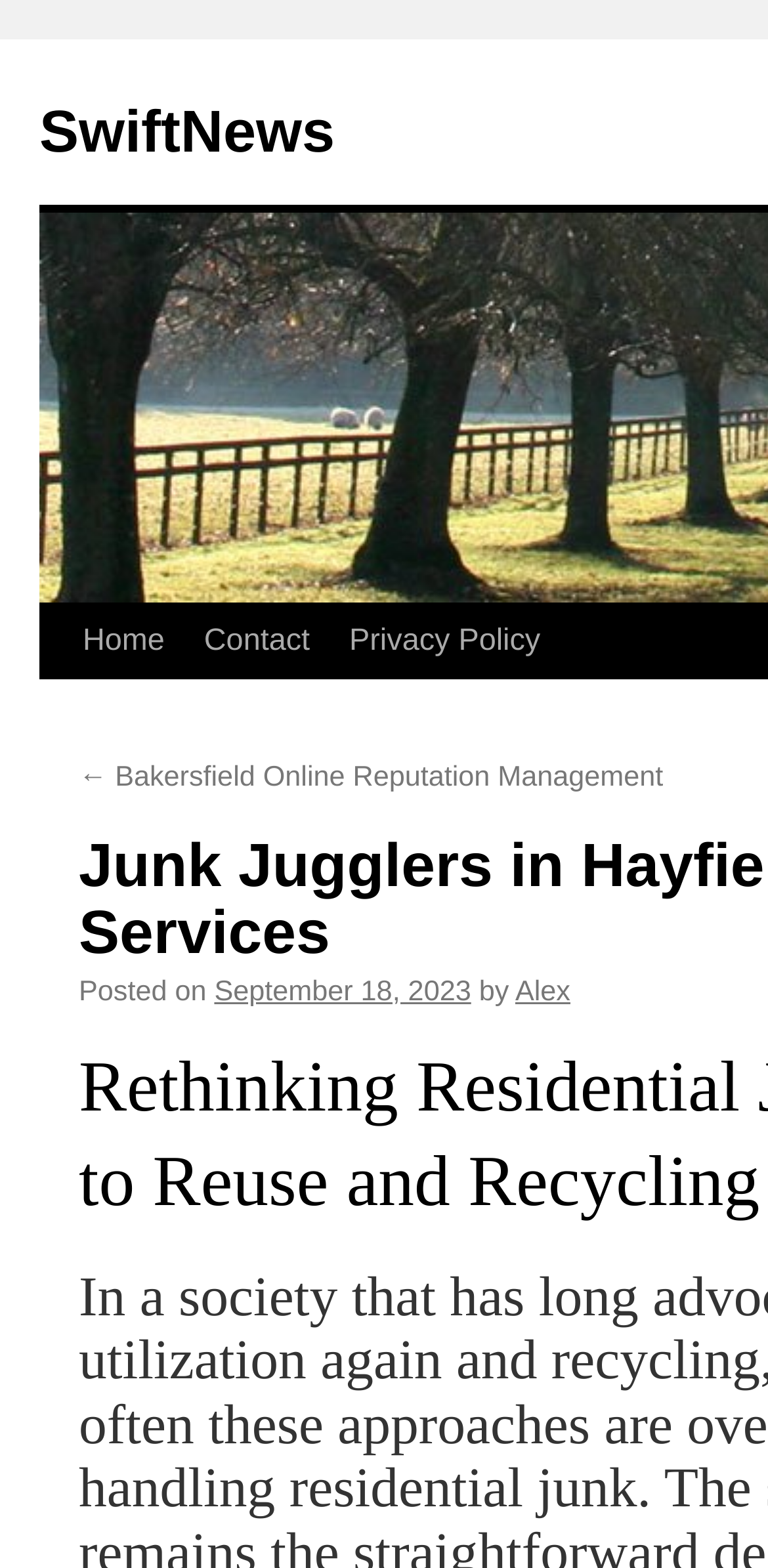Who is the author of the article?
Answer the question based on the image using a single word or a brief phrase.

Alex